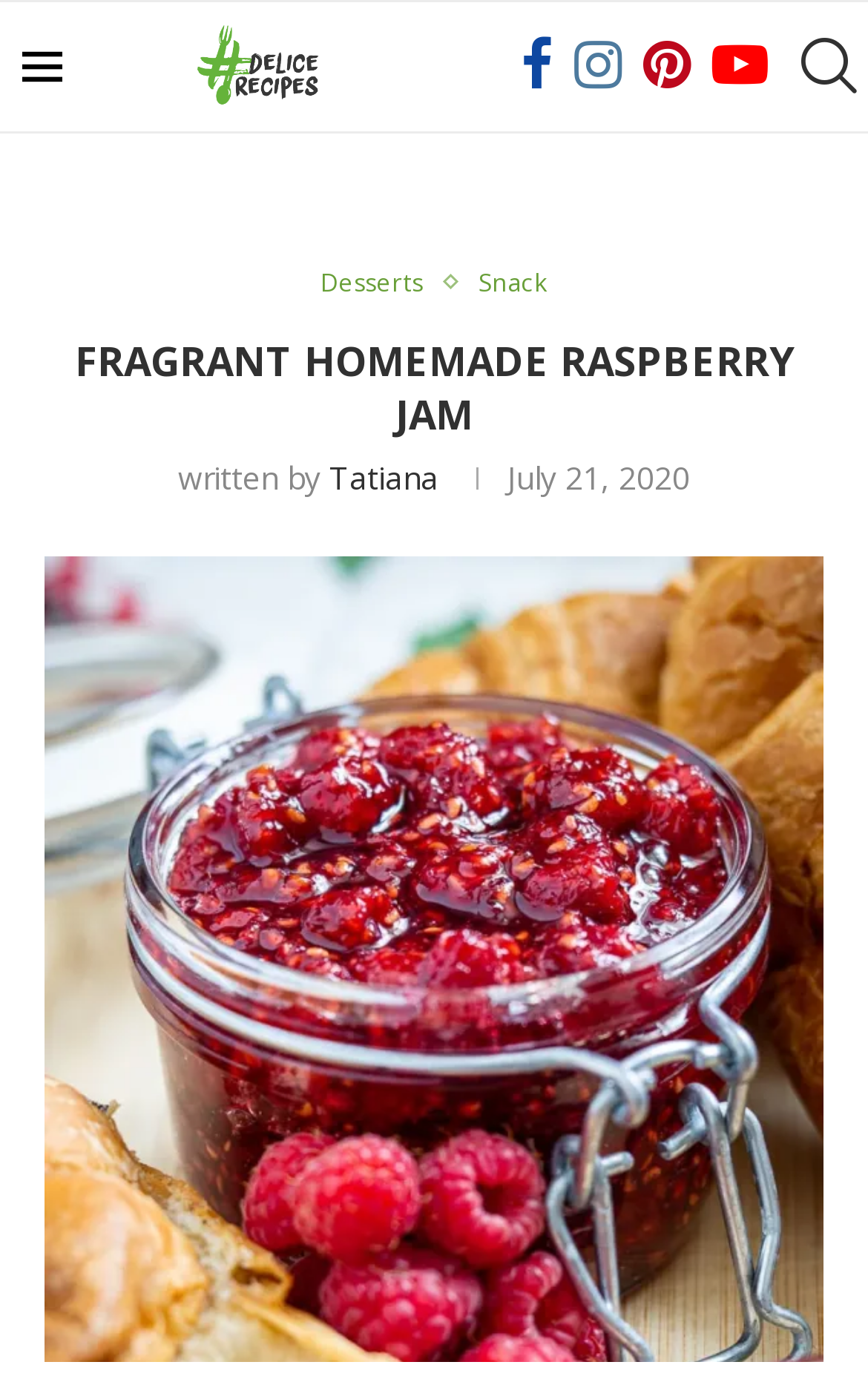Locate the bounding box coordinates of the clickable area to execute the instruction: "view the raspberry jam recipe". Provide the coordinates as four float numbers between 0 and 1, represented as [left, top, right, bottom].

[0.051, 0.402, 0.949, 0.441]